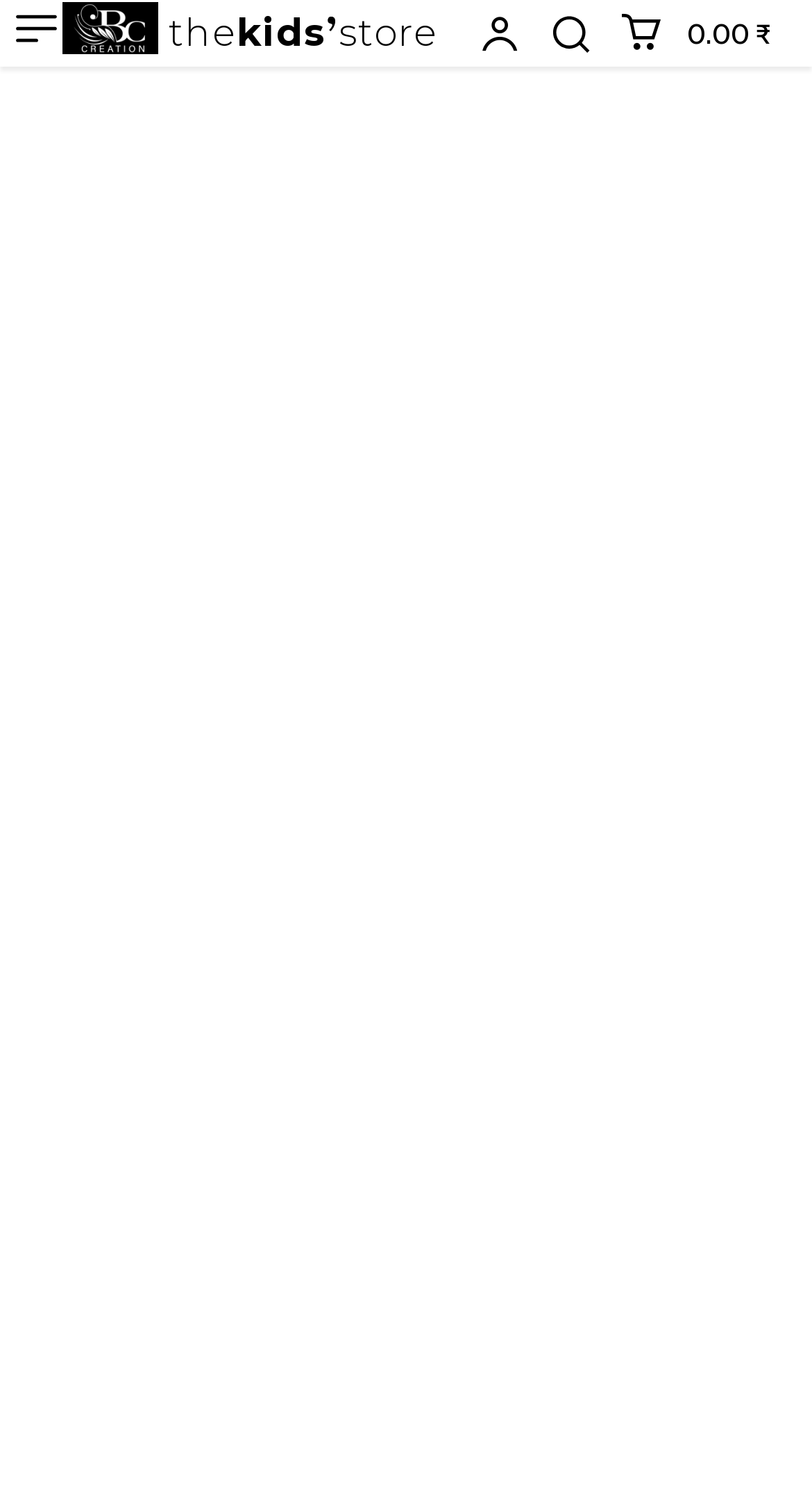Give a one-word or one-phrase response to the question: 
How many images are on the top section of the webpage?

3